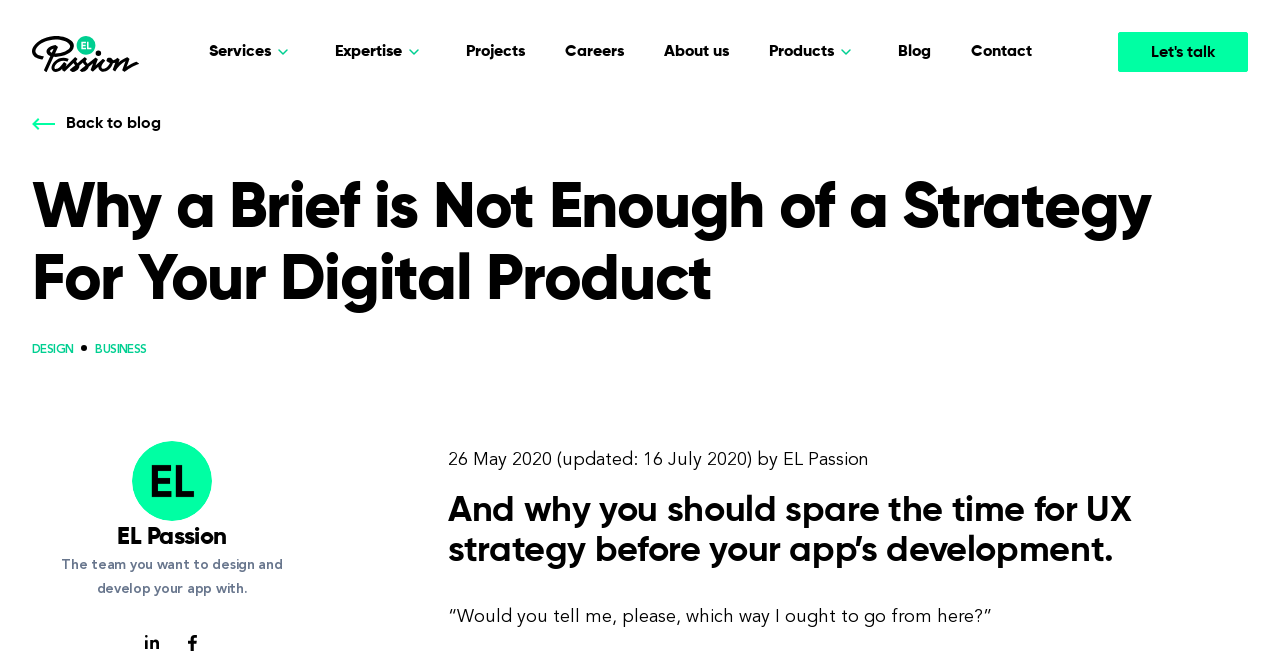Please determine the bounding box coordinates of the element's region to click in order to carry out the following instruction: "view services". The coordinates should be four float numbers between 0 and 1, i.e., [left, top, right, bottom].

[0.163, 0.06, 0.211, 0.096]